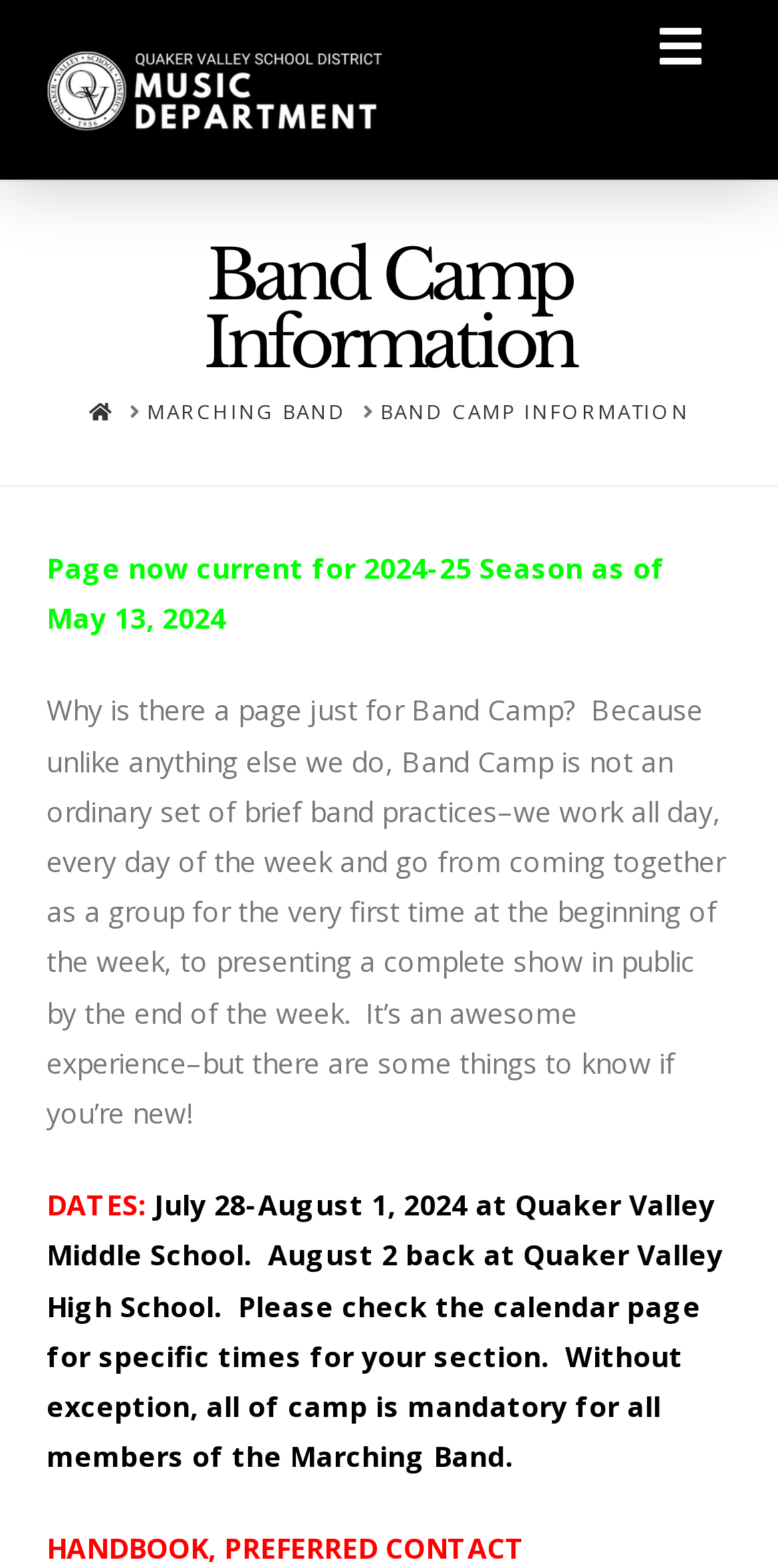Reply to the question below using a single word or brief phrase:
What is the duration of the Band Camp?

5 days